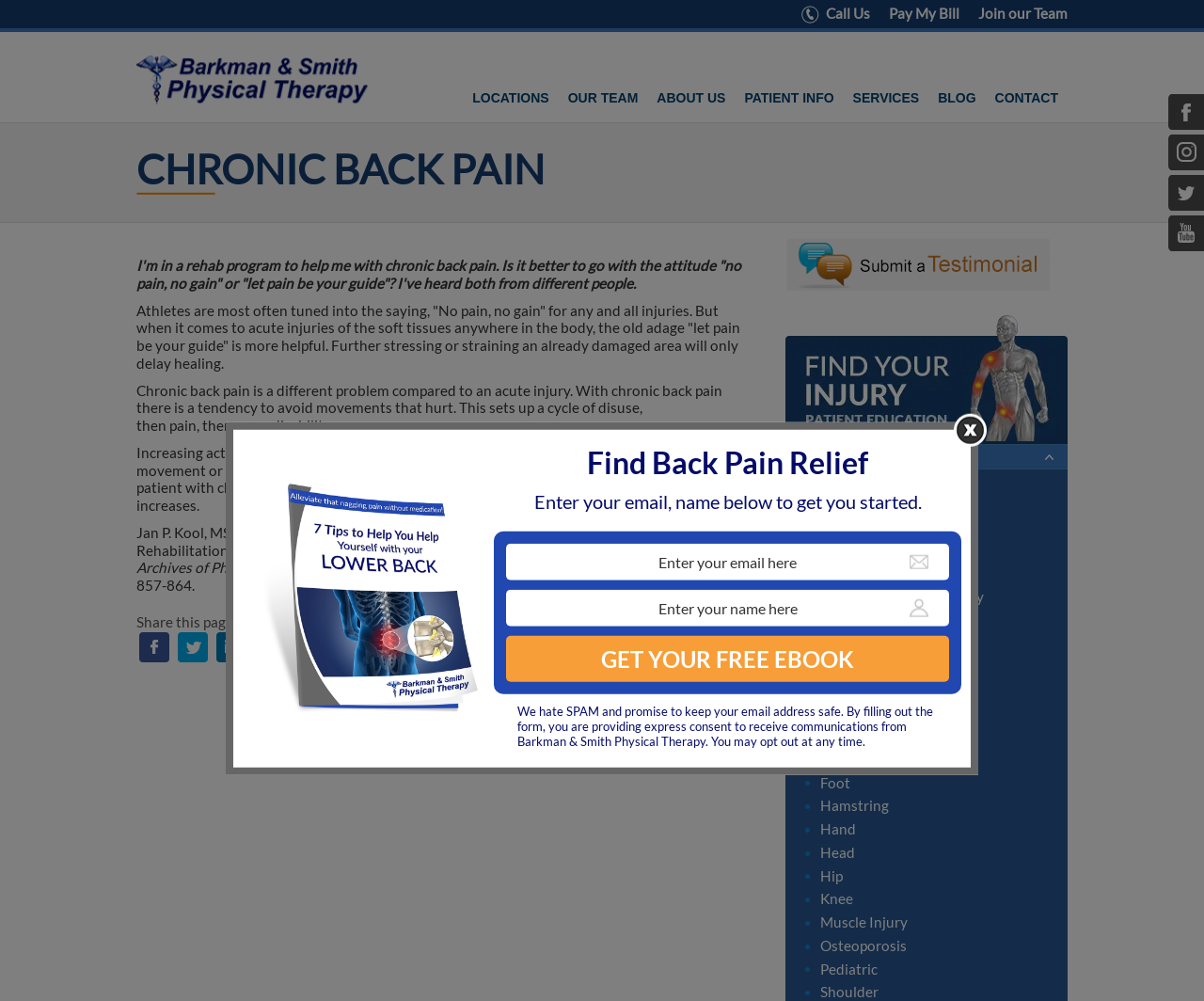How many social media links are present on the webpage?
Based on the image, provide your answer in one word or phrase.

4